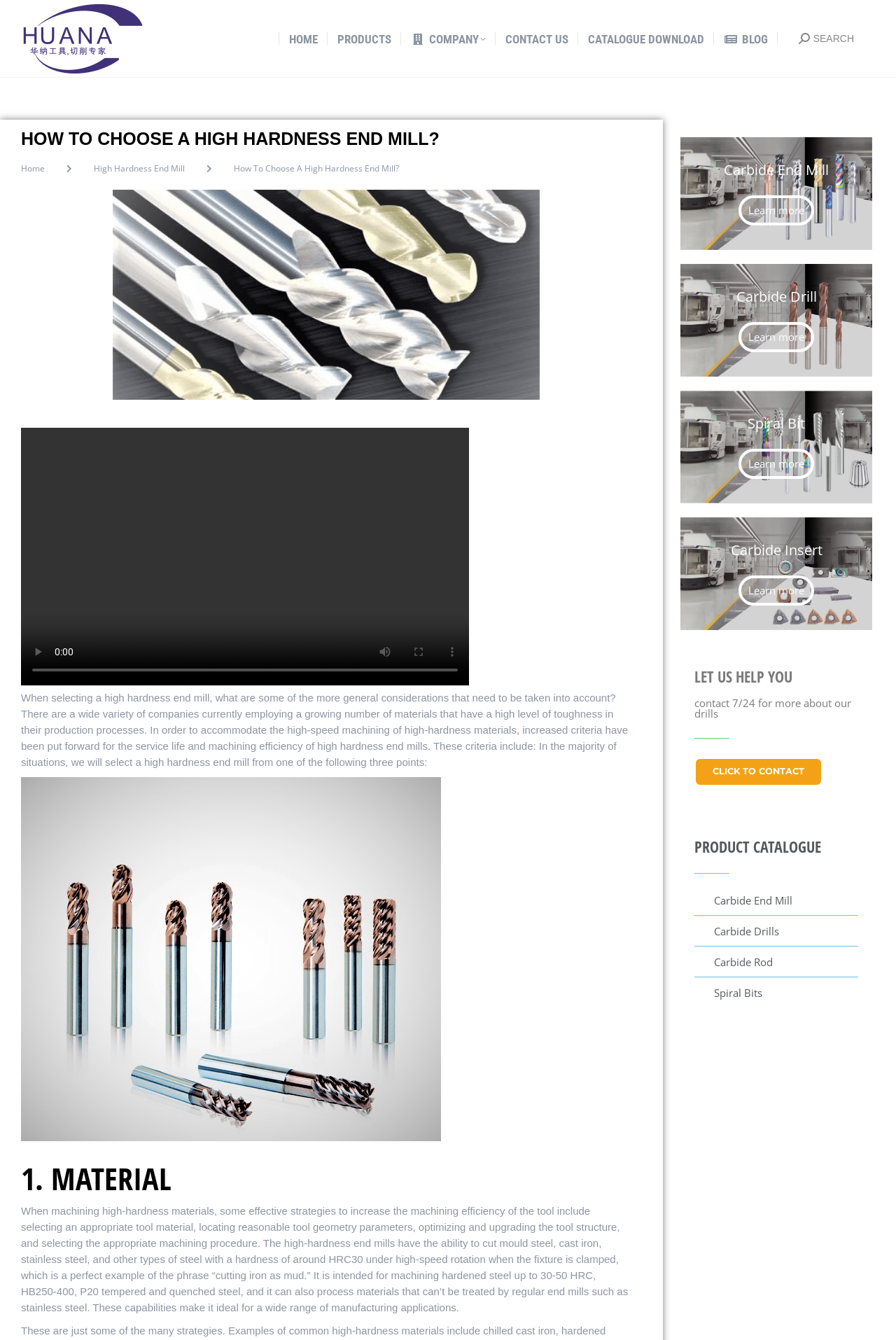Specify the bounding box coordinates of the element's area that should be clicked to execute the given instruction: "Click on King Beli Mawr". The coordinates should be four float numbers between 0 and 1, i.e., [left, top, right, bottom].

None